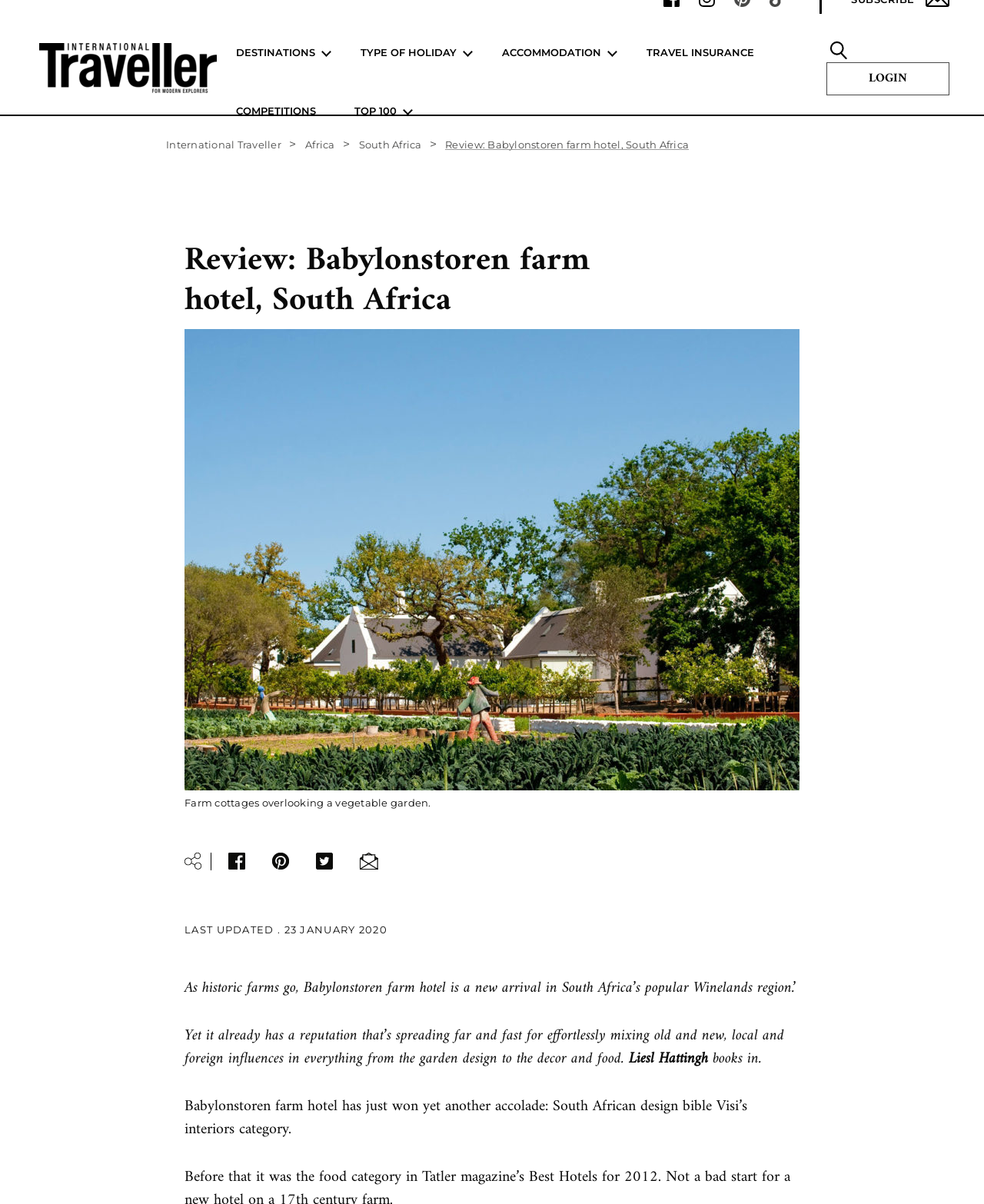Who wrote this review?
Please respond to the question with a detailed and thorough explanation.

The webpage contains a static text element that says 'Liesl Hattingh', which is likely the name of the author who wrote the review.